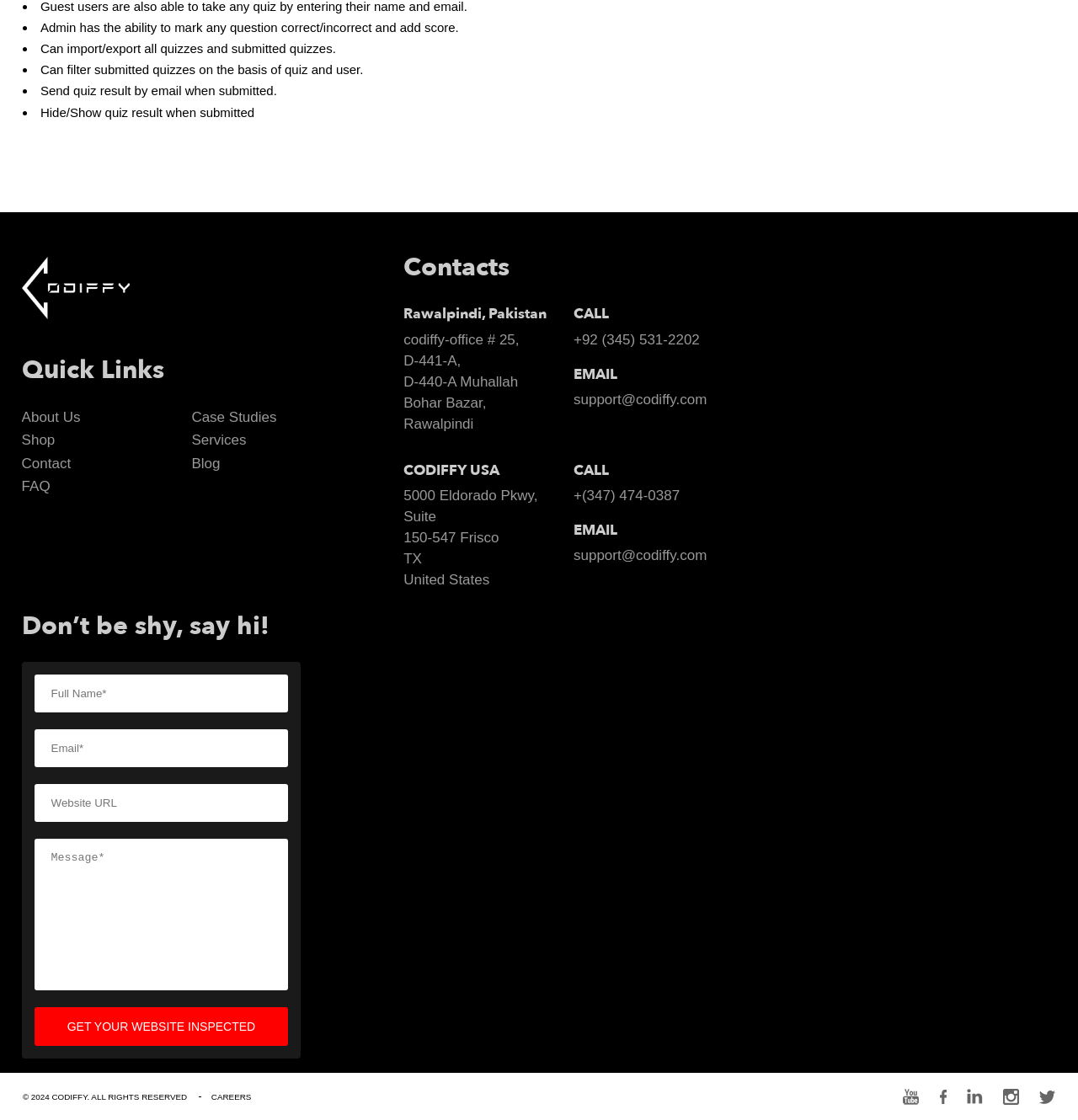What is the name of the digital agency?
Please provide a single word or phrase answer based on the image.

Isadora Digital Agency